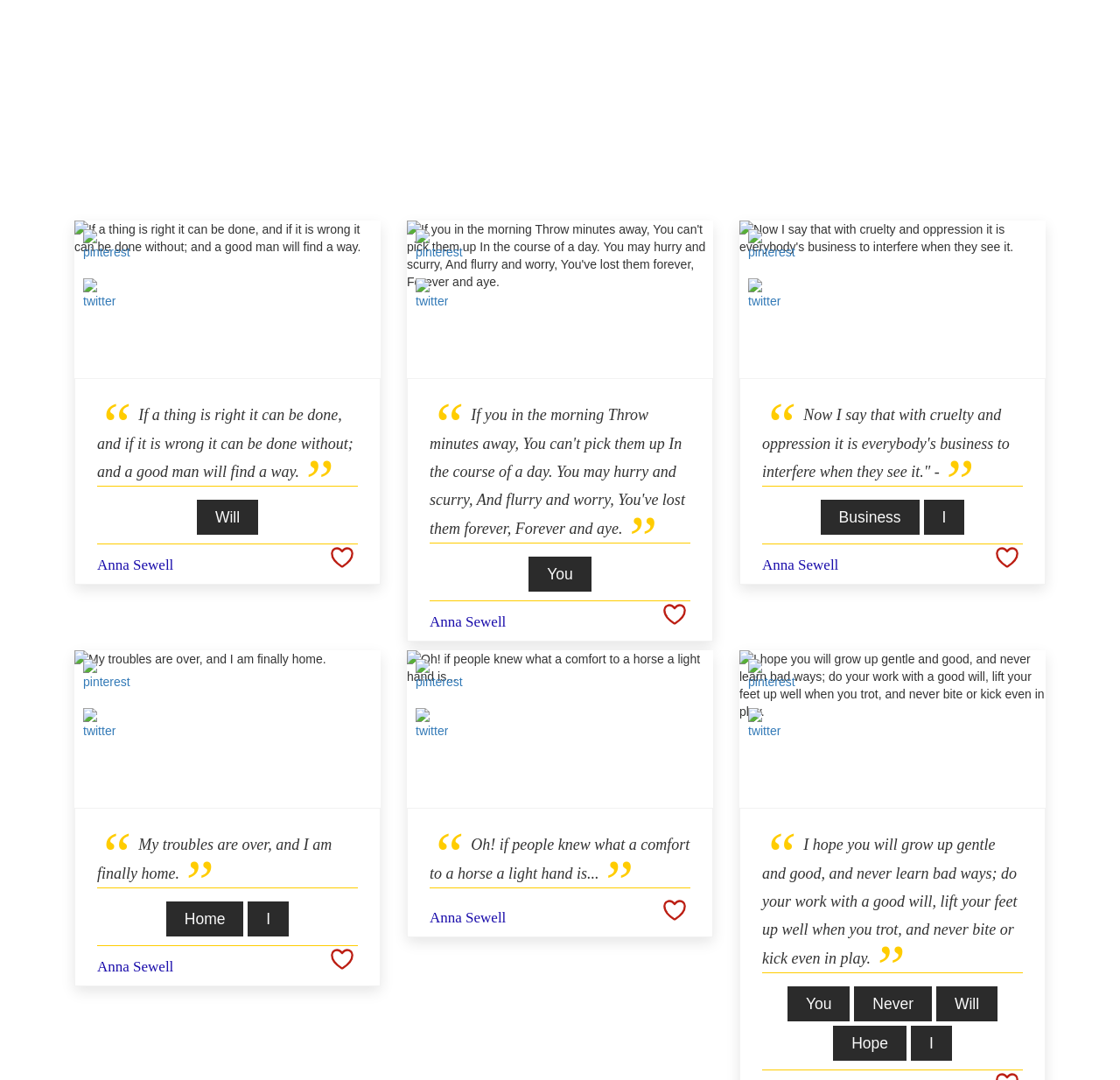Locate the bounding box coordinates of the element that needs to be clicked to carry out the instruction: "View quote by Anna Sewell". The coordinates should be given as four float numbers ranging from 0 to 1, i.e., [left, top, right, bottom].

[0.087, 0.516, 0.155, 0.531]